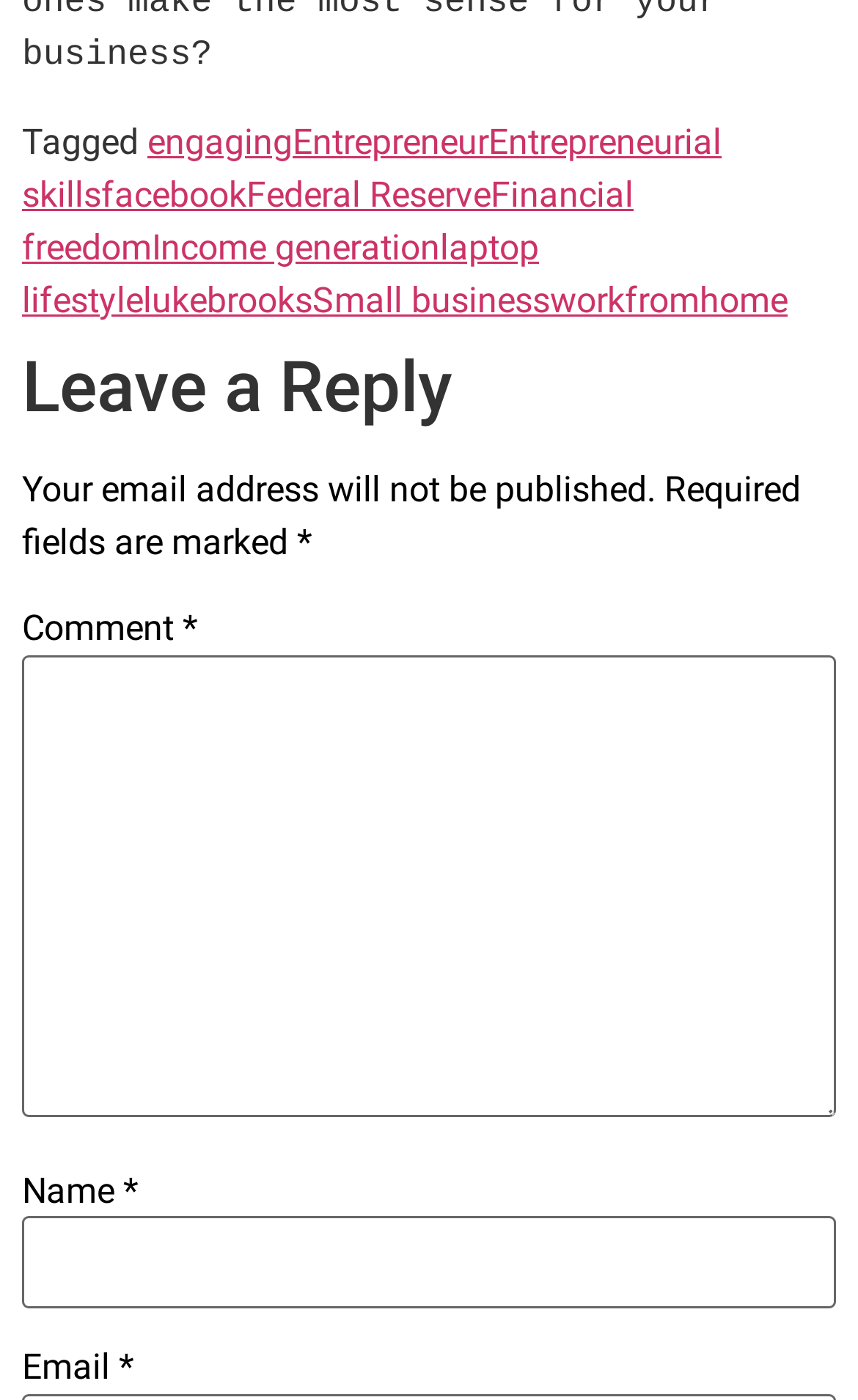Identify the bounding box coordinates for the region to click in order to carry out this instruction: "Enter your 'Name'". Provide the coordinates using four float numbers between 0 and 1, formatted as [left, top, right, bottom].

[0.026, 0.869, 0.974, 0.935]